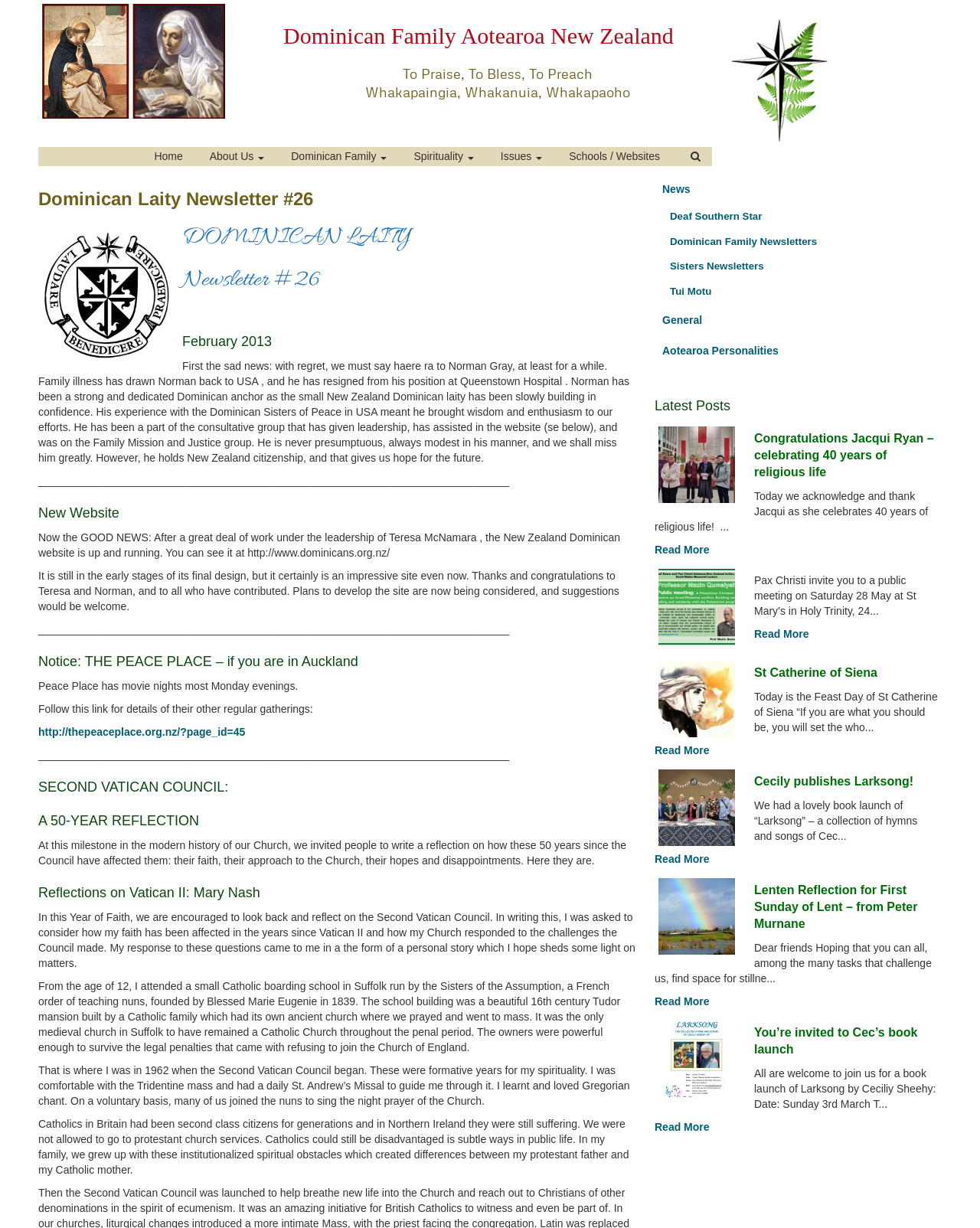Determine the bounding box coordinates of the region I should click to achieve the following instruction: "Learn more about 'St Catherine of Siena'". Ensure the bounding box coordinates are four float numbers between 0 and 1, i.e., [left, top, right, bottom].

[0.668, 0.541, 0.957, 0.555]